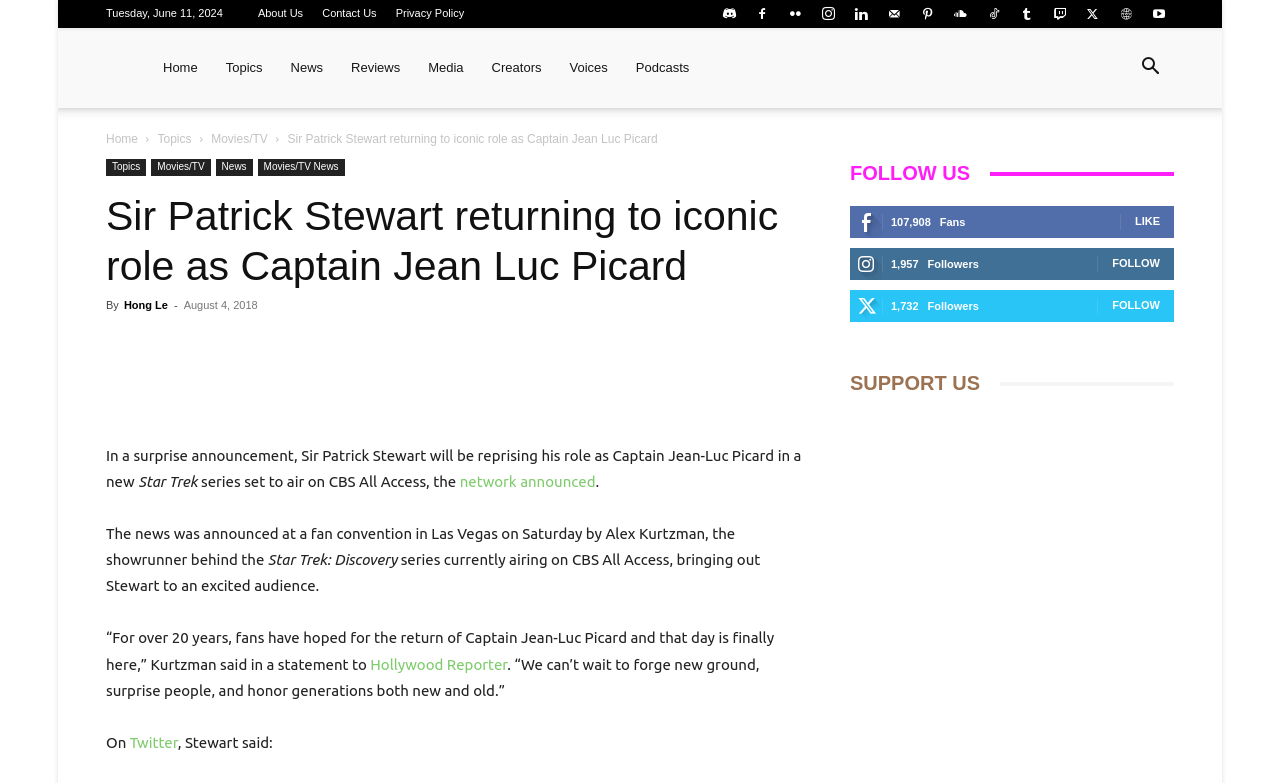Explain the features and main sections of the webpage comprehensively.

This webpage is about Geek News Network, with a focus on a news article about Sir Patrick Stewart reprising his role as Captain Jean-Luc Picard in a new Star Trek series. 

At the top of the page, there is a navigation menu with links to "About Us", "Contact Us", "Privacy Policy", and several social media icons. Below this, there is a logo and a secondary navigation menu with links to "Home", "Topics", "News", "Reviews", "Media", "Creators", "Voices", and "Podcasts". 

The main content of the page is an article with a heading that reads "Sir Patrick Stewart returning to iconic role as Captain Jean Luc Picard". The article is divided into paragraphs, with the first paragraph announcing the news of Sir Patrick Stewart's return to the Star Trek franchise. The article also includes quotes from Alex Kurtzman, the showrunner behind Star Trek: Discovery.

On the right side of the page, there are several sections, including "FOLLOW US" with social media links and fan counts, and "SUPPORT US" with a link to support the website. There is also a search button at the top right corner of the page.